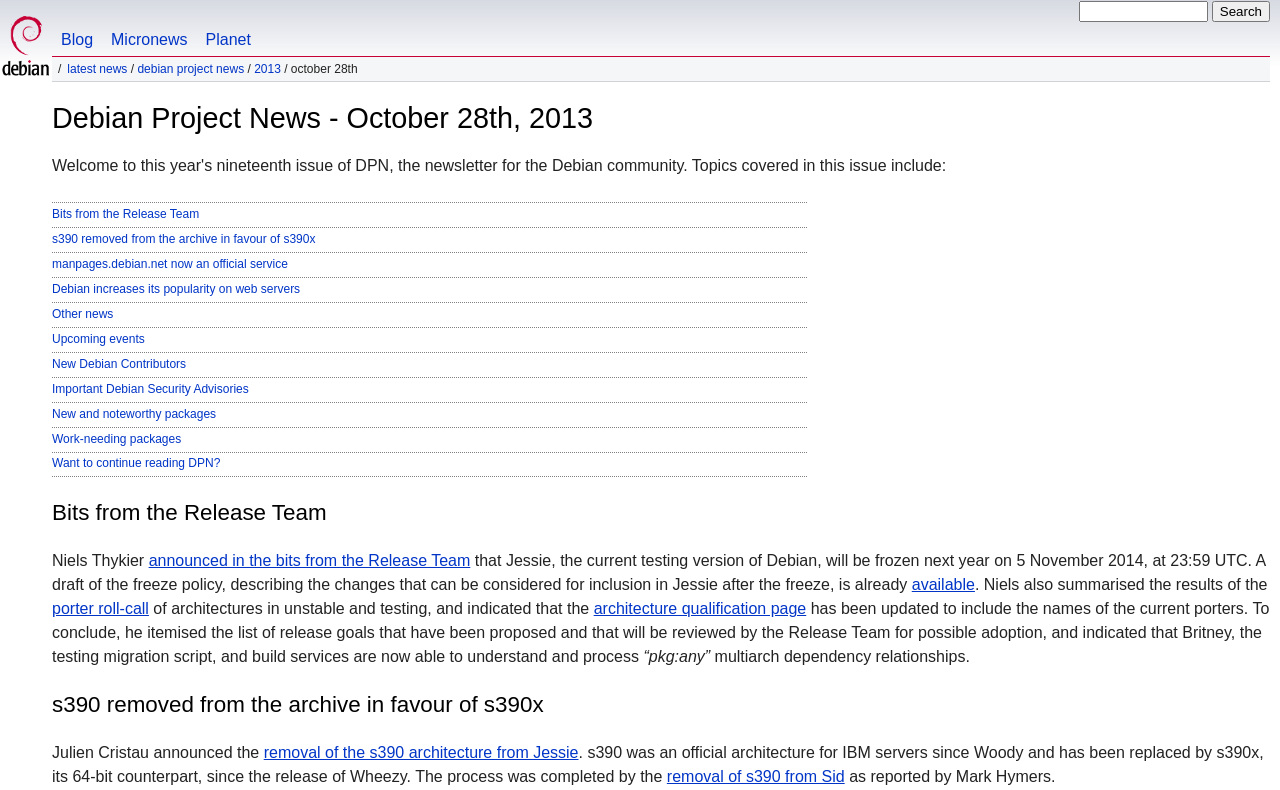Find the bounding box coordinates for the area that should be clicked to accomplish the instruction: "Click on the Debian link".

[0.001, 0.0, 0.04, 0.103]